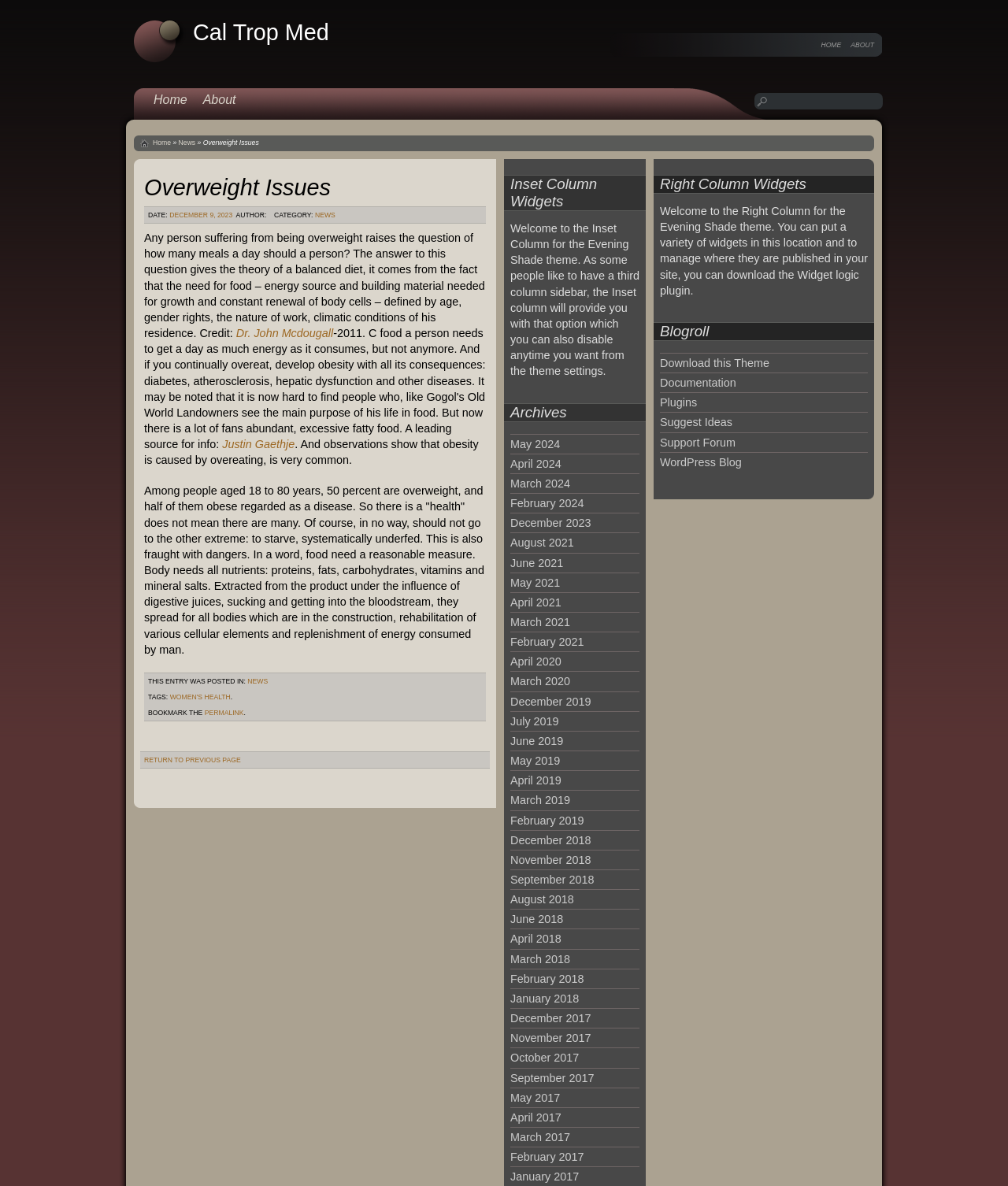Pinpoint the bounding box coordinates of the element that must be clicked to accomplish the following instruction: "View archives". The coordinates should be in the format of four float numbers between 0 and 1, i.e., [left, top, right, bottom].

[0.506, 0.369, 0.556, 0.38]